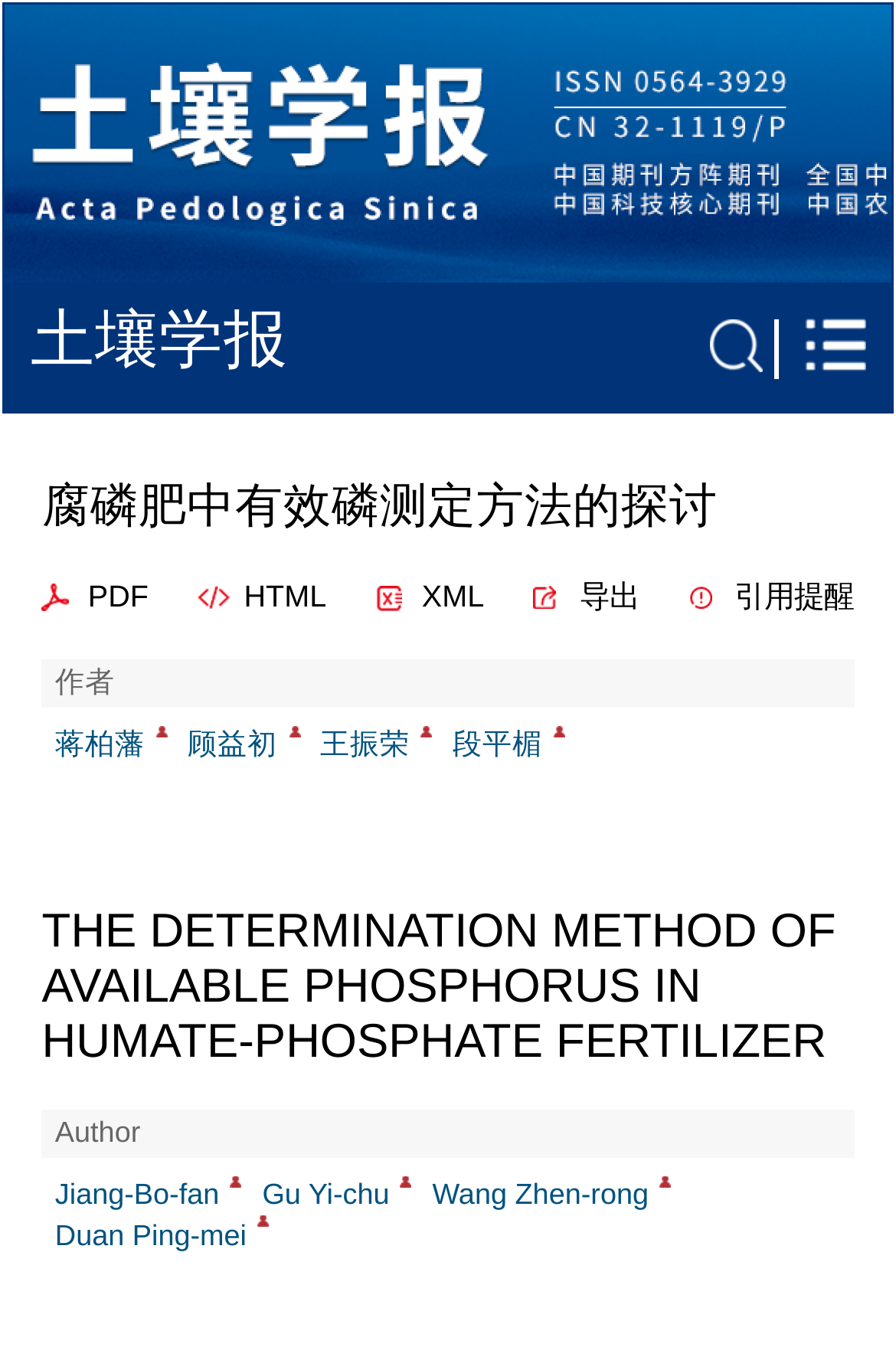Could you locate the bounding box coordinates for the section that should be clicked to accomplish this task: "View HTML".

[0.221, 0.42, 0.364, 0.453]